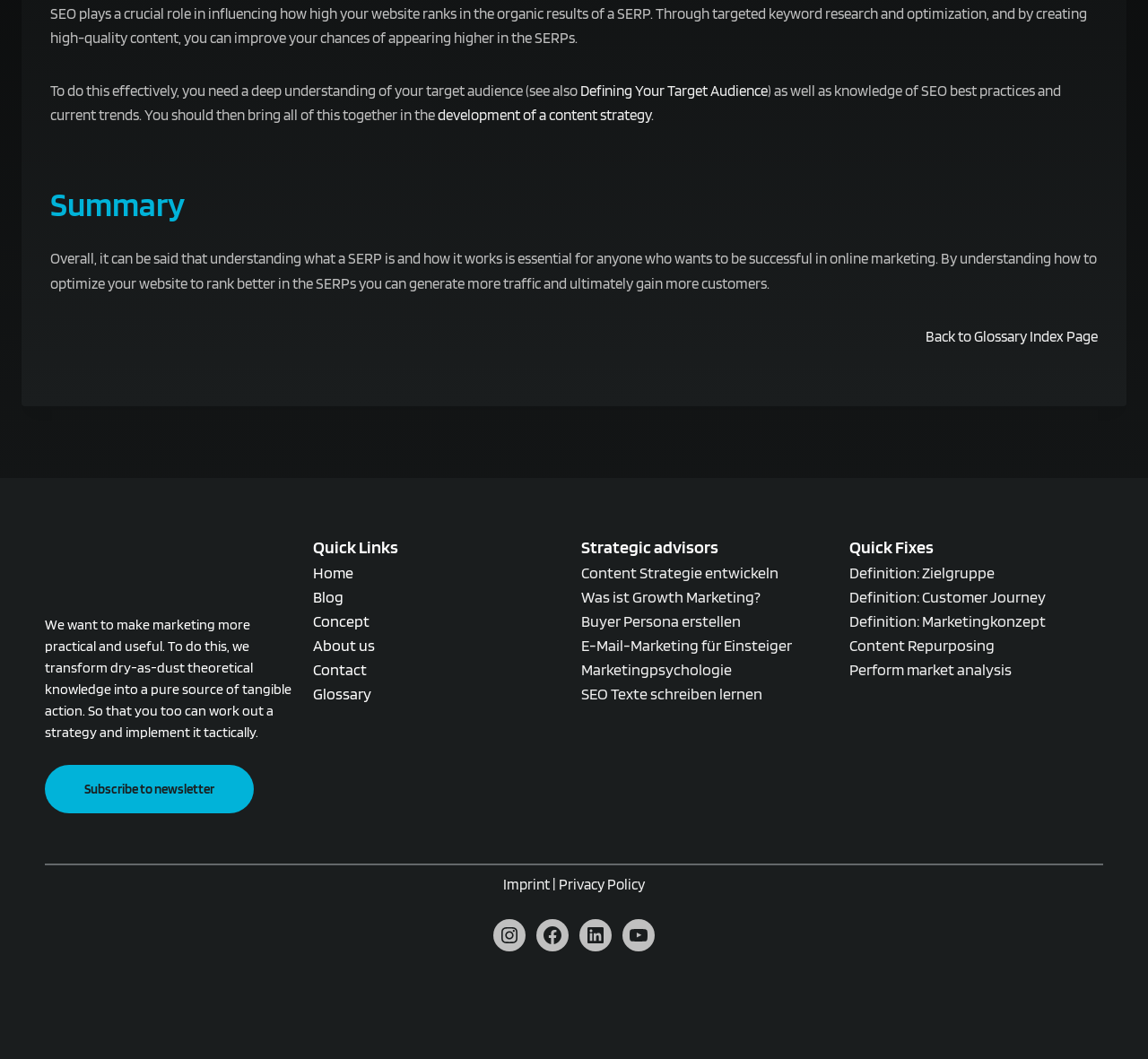Using the provided description Back to Glossary Index Page, find the bounding box coordinates for the UI element. Provide the coordinates in (top-left x, top-left y, bottom-right x, bottom-right y) format, ensuring all values are between 0 and 1.

[0.806, 0.309, 0.956, 0.326]